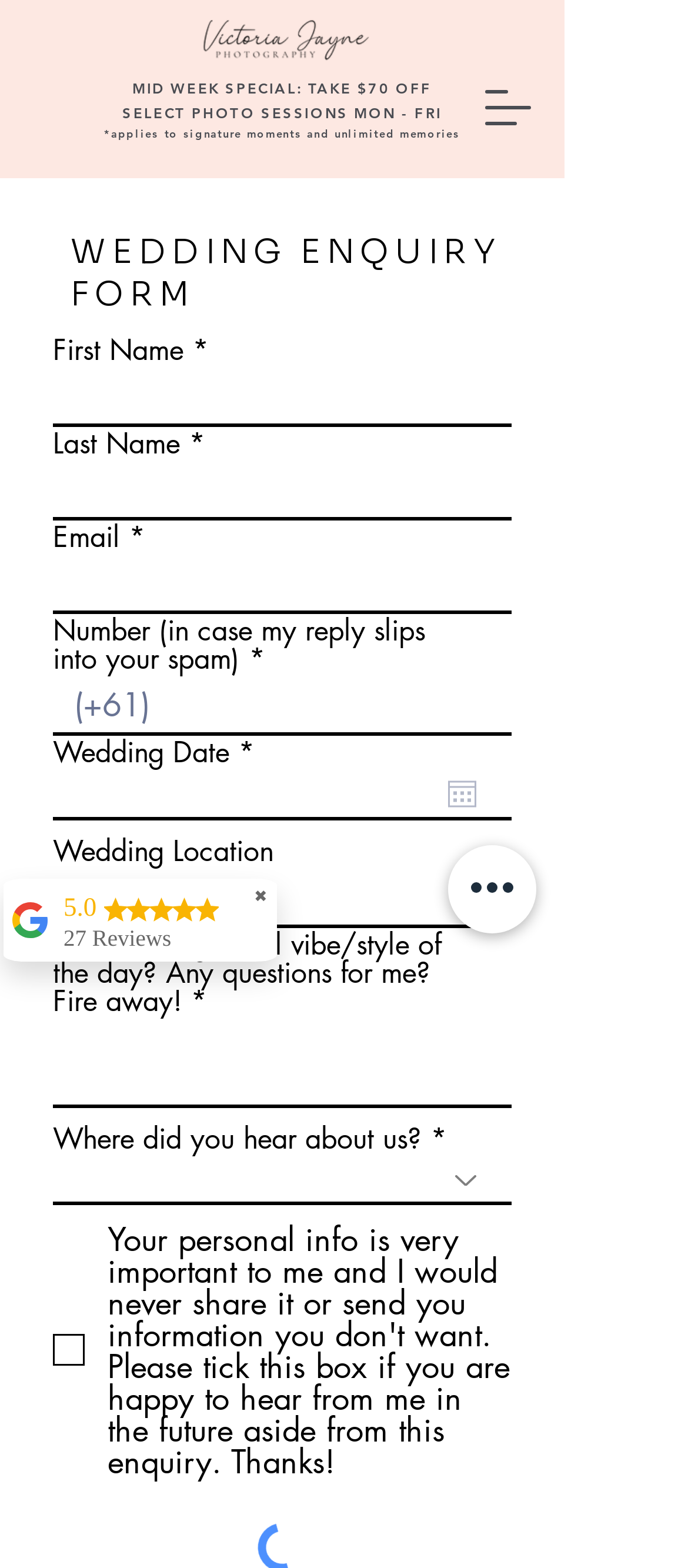Explain the webpage in detail.

This webpage is about Victoria Jayne Photography, a Gold Coast wedding photographer. At the top, there is a logo image of Victoria Jayne, followed by a promotional text "MID WEEK SPECIAL: TAKE $70 OFF" and a description of the offer "SELECT PHOTO SESSIONS MON - FRI". Below this, there is a smaller text "*applies to signature moments and unlimited memories".

On the top right, there is a navigation menu button. When clicked, it opens a dialog with a wedding enquiry form. The form has several fields, including first name, last name, email, phone number, wedding date, wedding location, and a text area for any questions or comments. There is also a checkbox to opt-in for future communications.

Below the navigation menu, there are five rating stars, with a rating of 5.0 and 27 reviews. Next to the rating, there is a link to Richstar Hizon, possibly a reviewer or a related business.

On the bottom left, there is a "Quick actions" button, and a close button with a "✖" symbol. There is also a small image, possibly a social media icon.

The overall layout is organized, with clear headings and concise text. The use of images and icons adds visual appeal to the page.